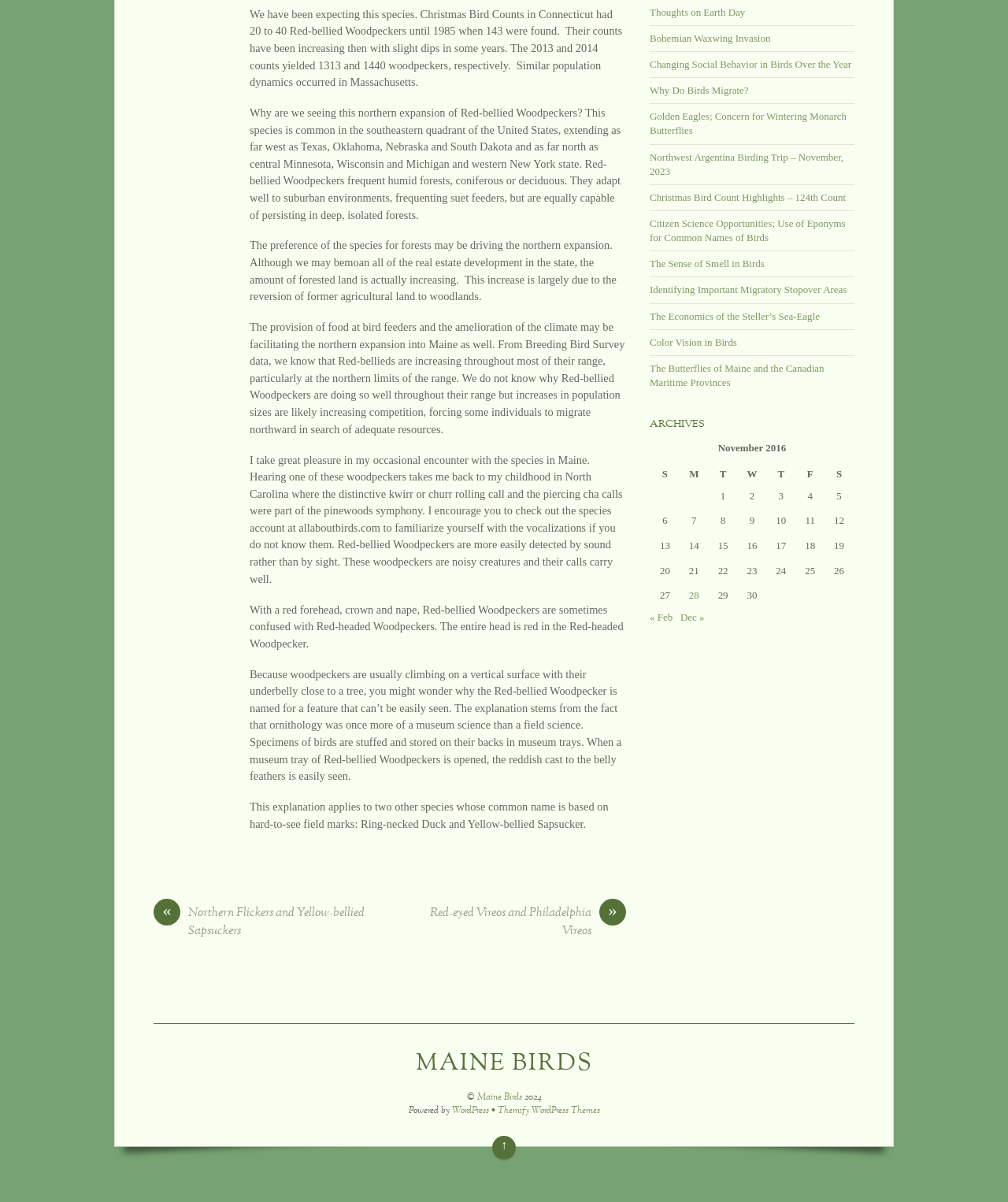Identify the bounding box coordinates for the UI element described as: "Thoughts on Earth Day".

[0.645, 0.005, 0.739, 0.015]